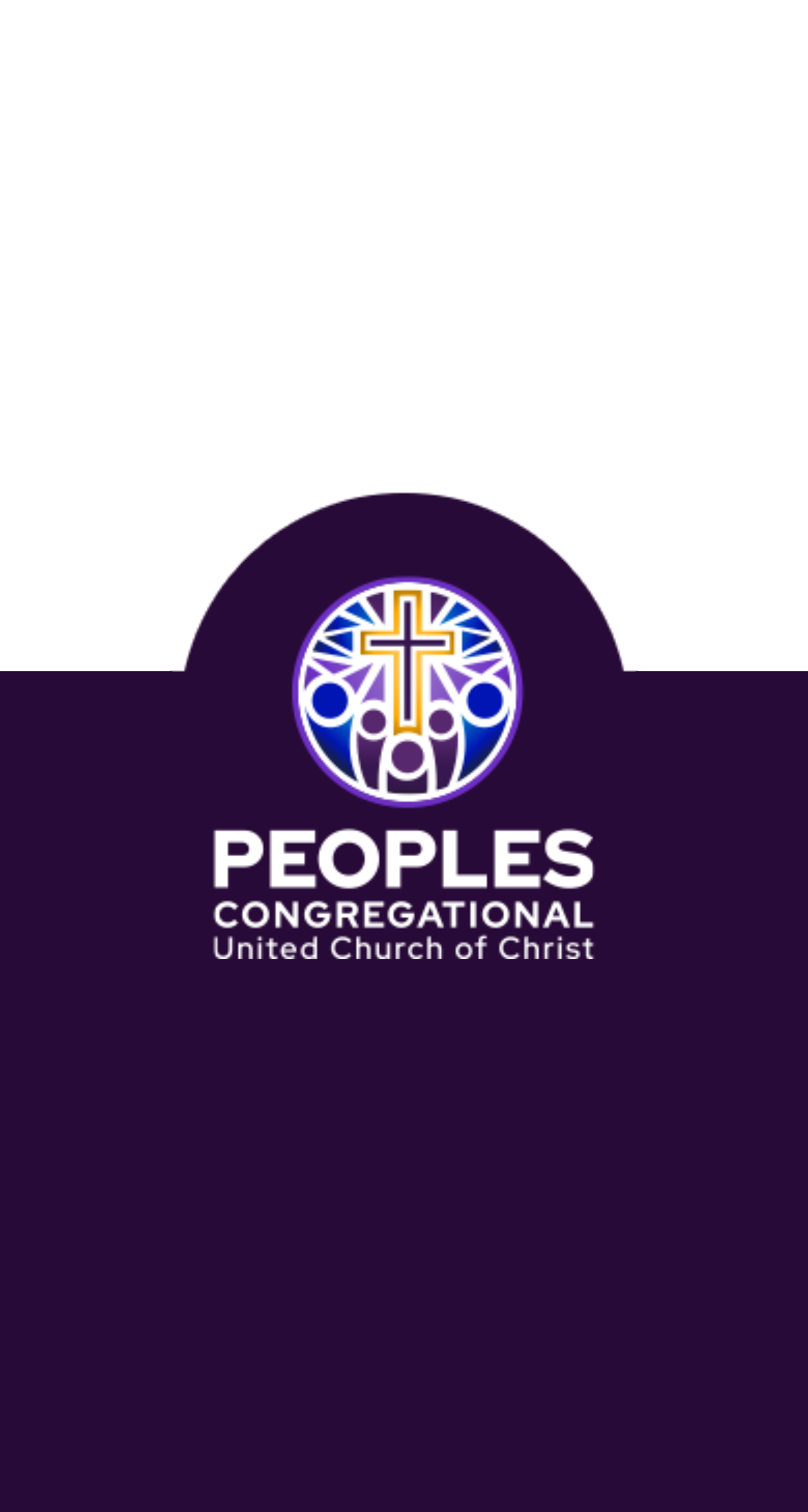Determine the bounding box coordinates of the area to click in order to meet this instruction: "Toggle the 'Submenu' button".

None